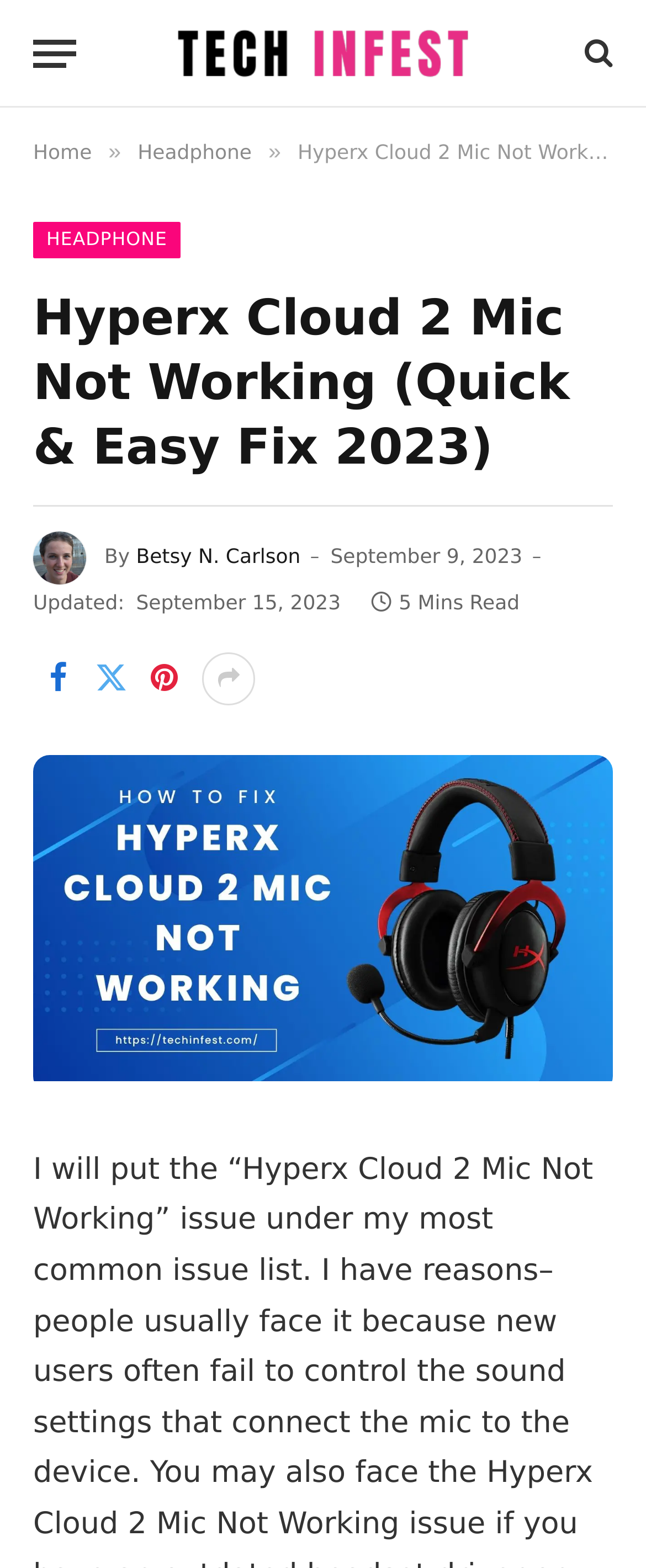Determine the bounding box coordinates for the clickable element to execute this instruction: "Go to the Headphone section". Provide the coordinates as four float numbers between 0 and 1, i.e., [left, top, right, bottom].

[0.213, 0.09, 0.39, 0.105]